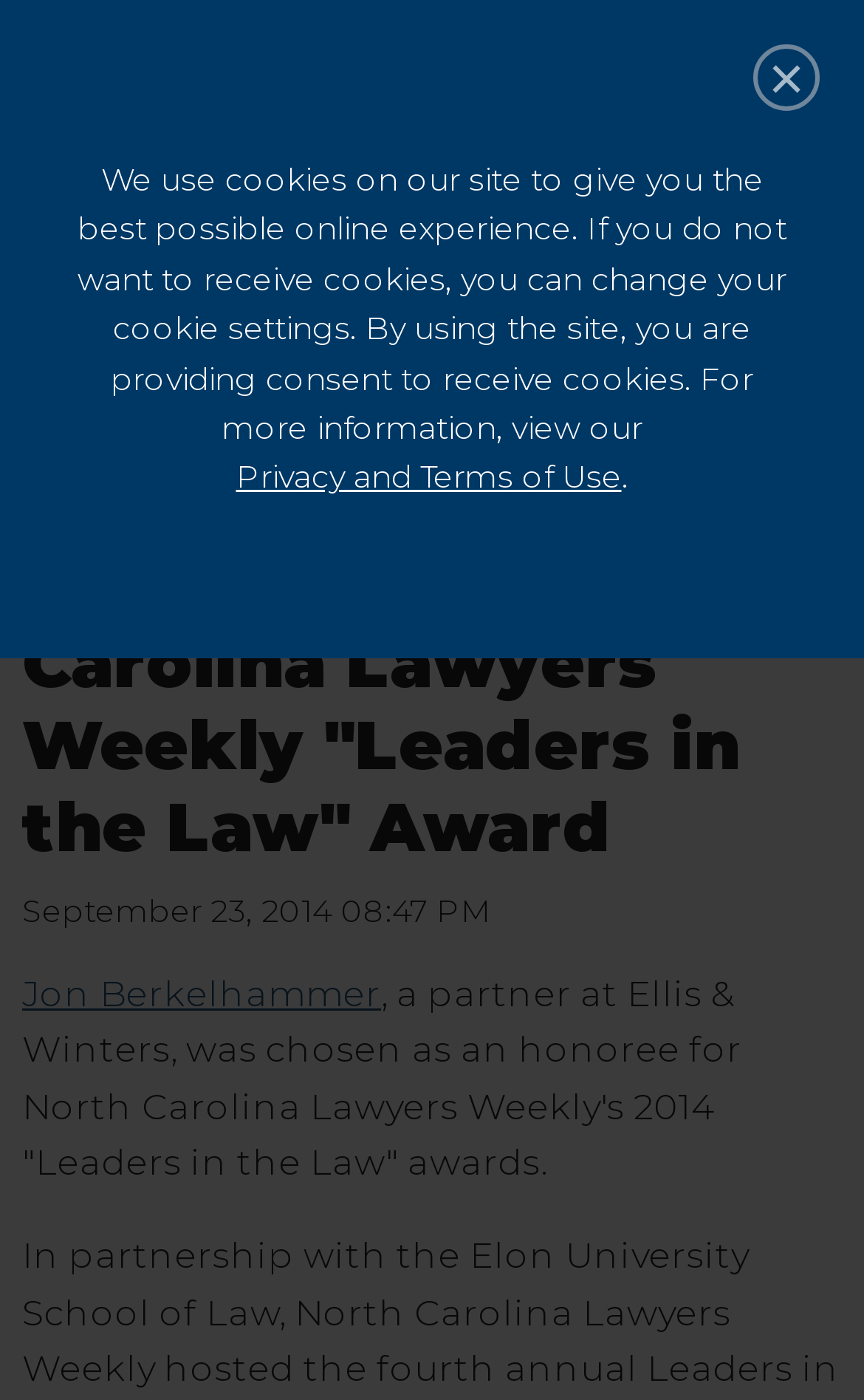What is the name of the law firm where Jon Berkelhammer is a partner?
Using the image as a reference, deliver a detailed and thorough answer to the question.

I found the answer by reading the text of the news article, which states that Jon Berkelhammer is a partner at Ellis & Winters.